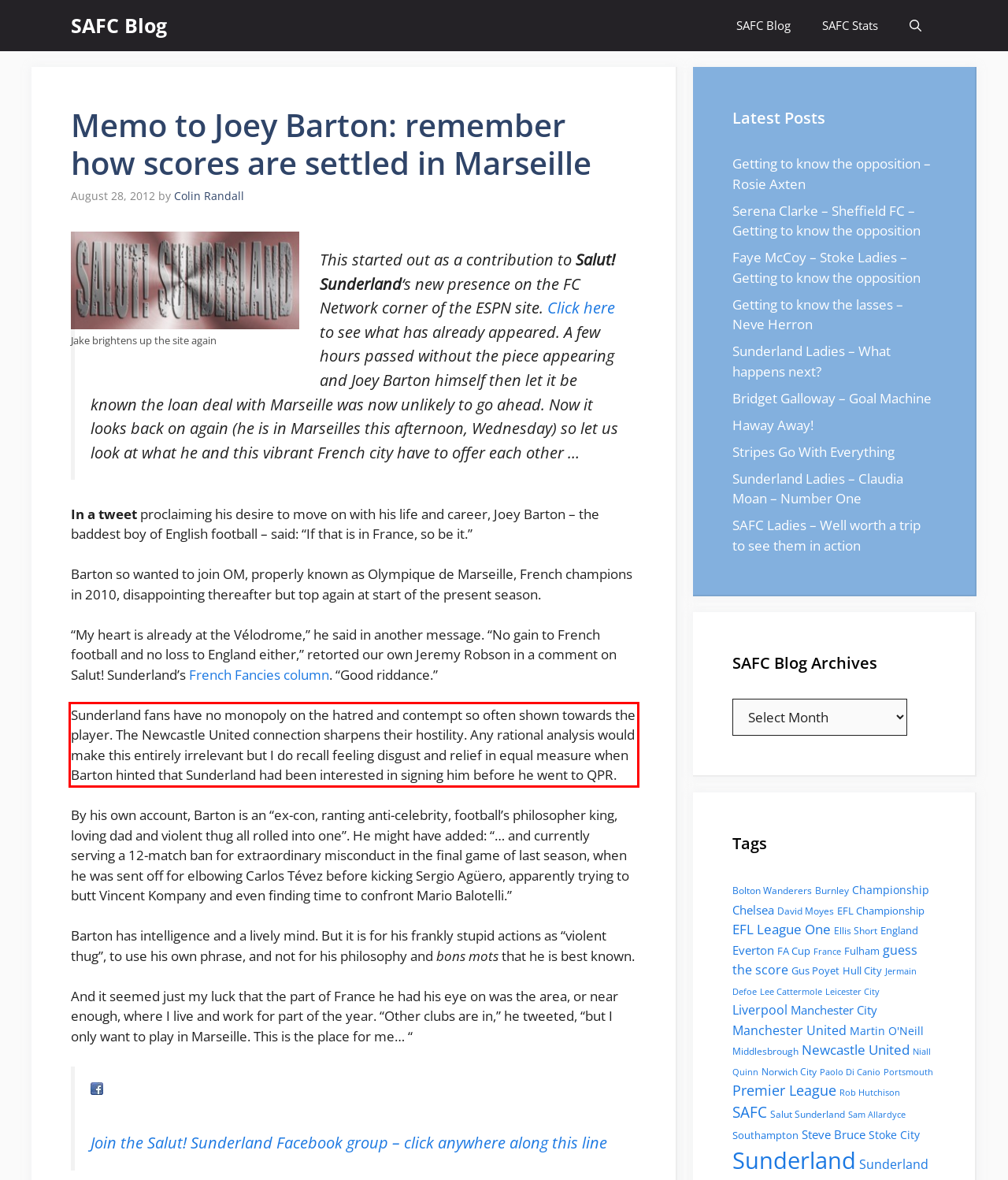Please perform OCR on the text within the red rectangle in the webpage screenshot and return the text content.

Sunderland fans have no monopoly on the hatred and contempt so often shown towards the player. The Newcastle United connection sharpens their hostility. Any rational analysis would make this entirely irrelevant but I do recall feeling disgust and relief in equal measure when Barton hinted that Sunderland had been interested in signing him before he went to QPR.